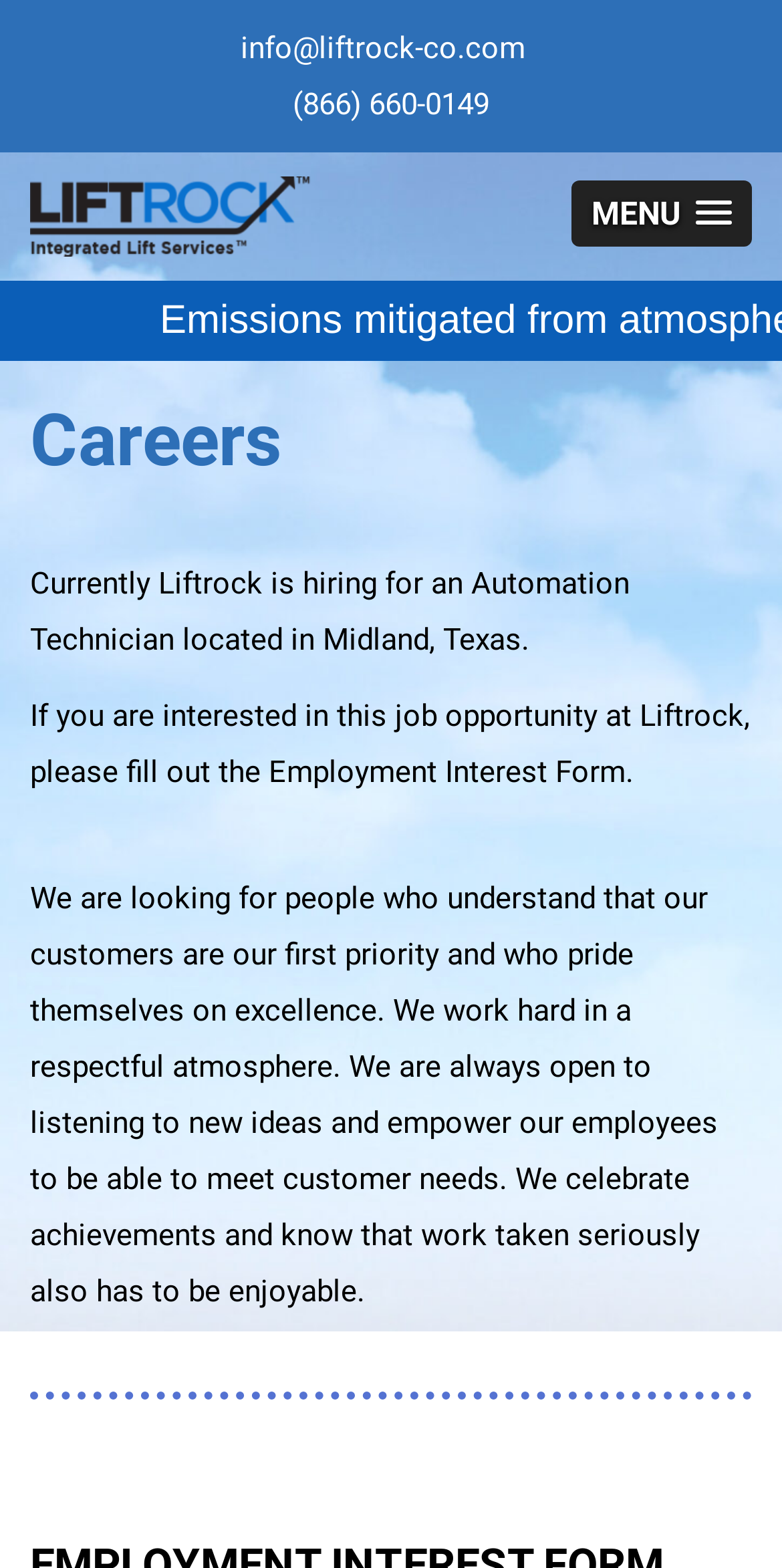What is the company culture like at Liftrock?
Relying on the image, give a concise answer in one word or a brief phrase.

Respectful and empowering